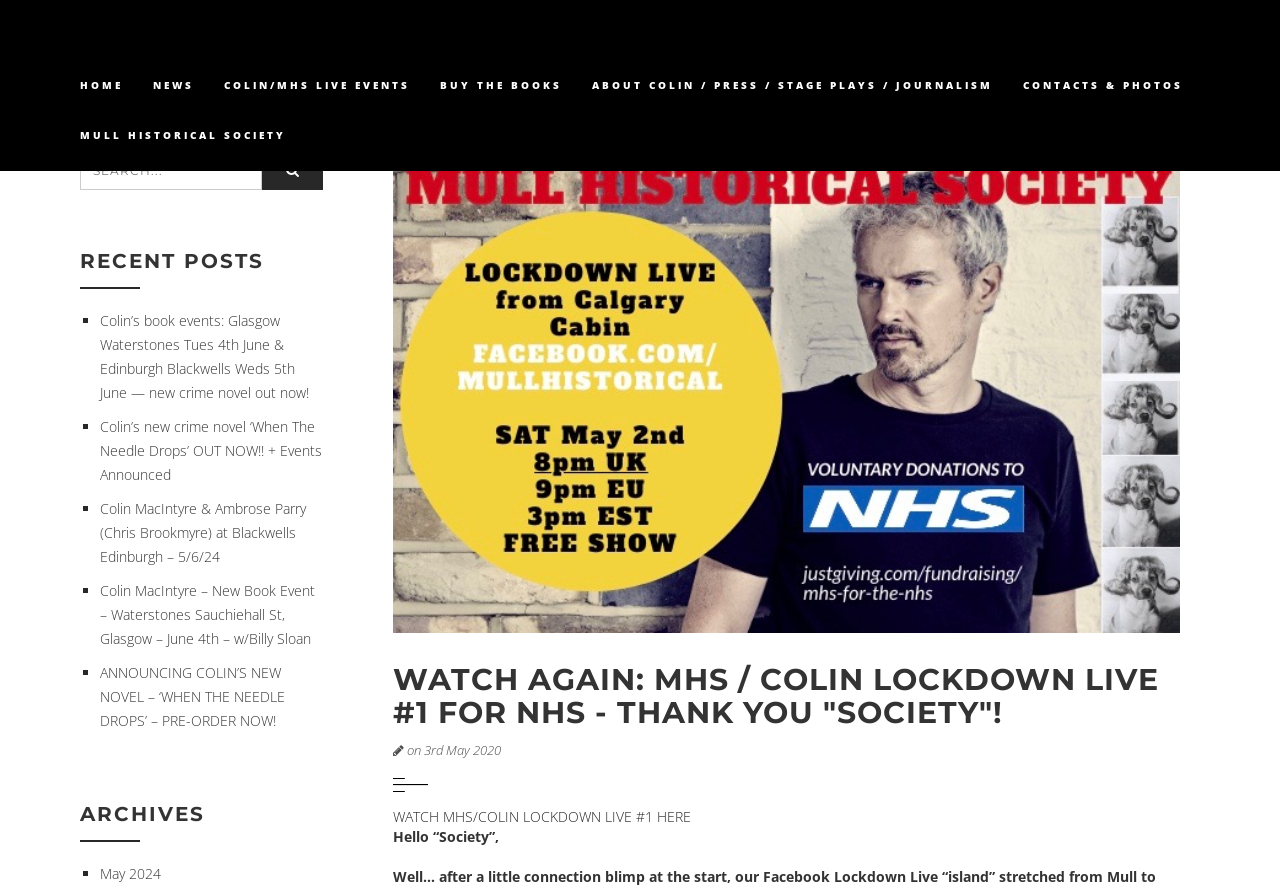Pinpoint the bounding box coordinates for the area that should be clicked to perform the following instruction: "watch MHS/Colin Lockdown Live #1".

[0.307, 0.908, 0.539, 0.929]